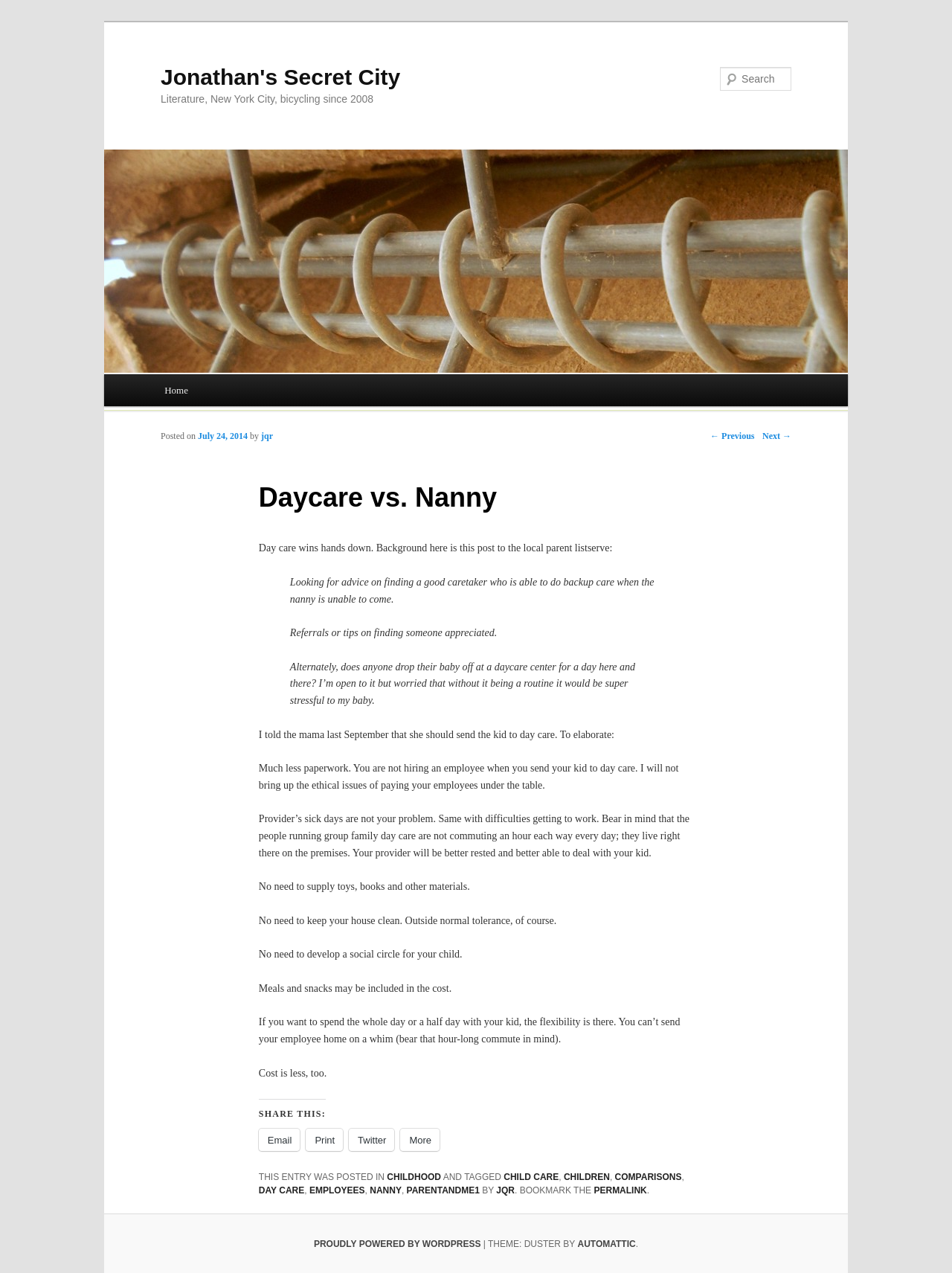Please identify the bounding box coordinates of the area I need to click to accomplish the following instruction: "Read the previous chapter".

None